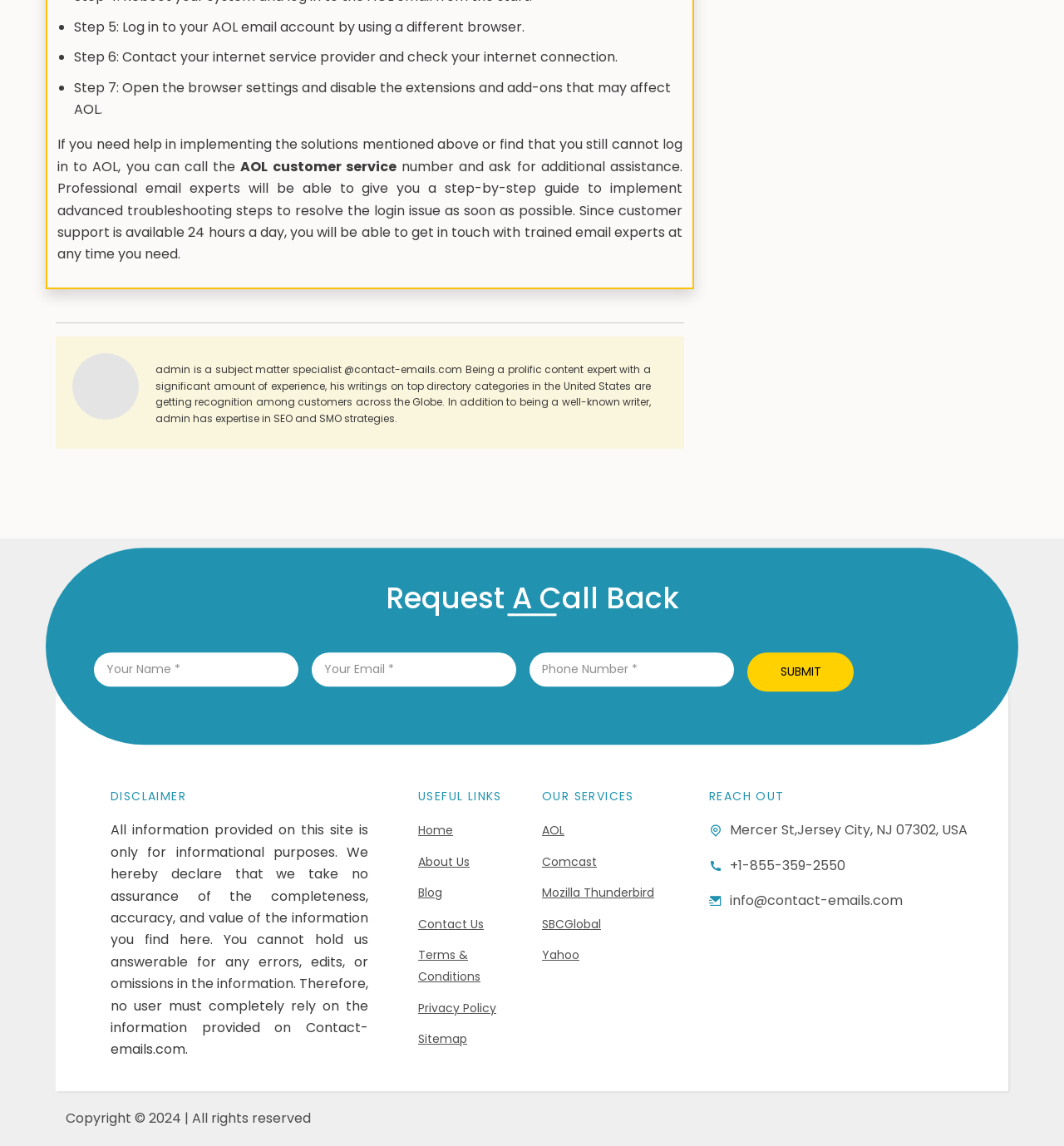What is the disclaimer about the information provided on the website?
Kindly give a detailed and elaborate answer to the question.

The disclaimer is provided in the StaticText element, which states that the website does not take any assurance of the completeness, accuracy, and value of the information provided, and users should not rely solely on the information.